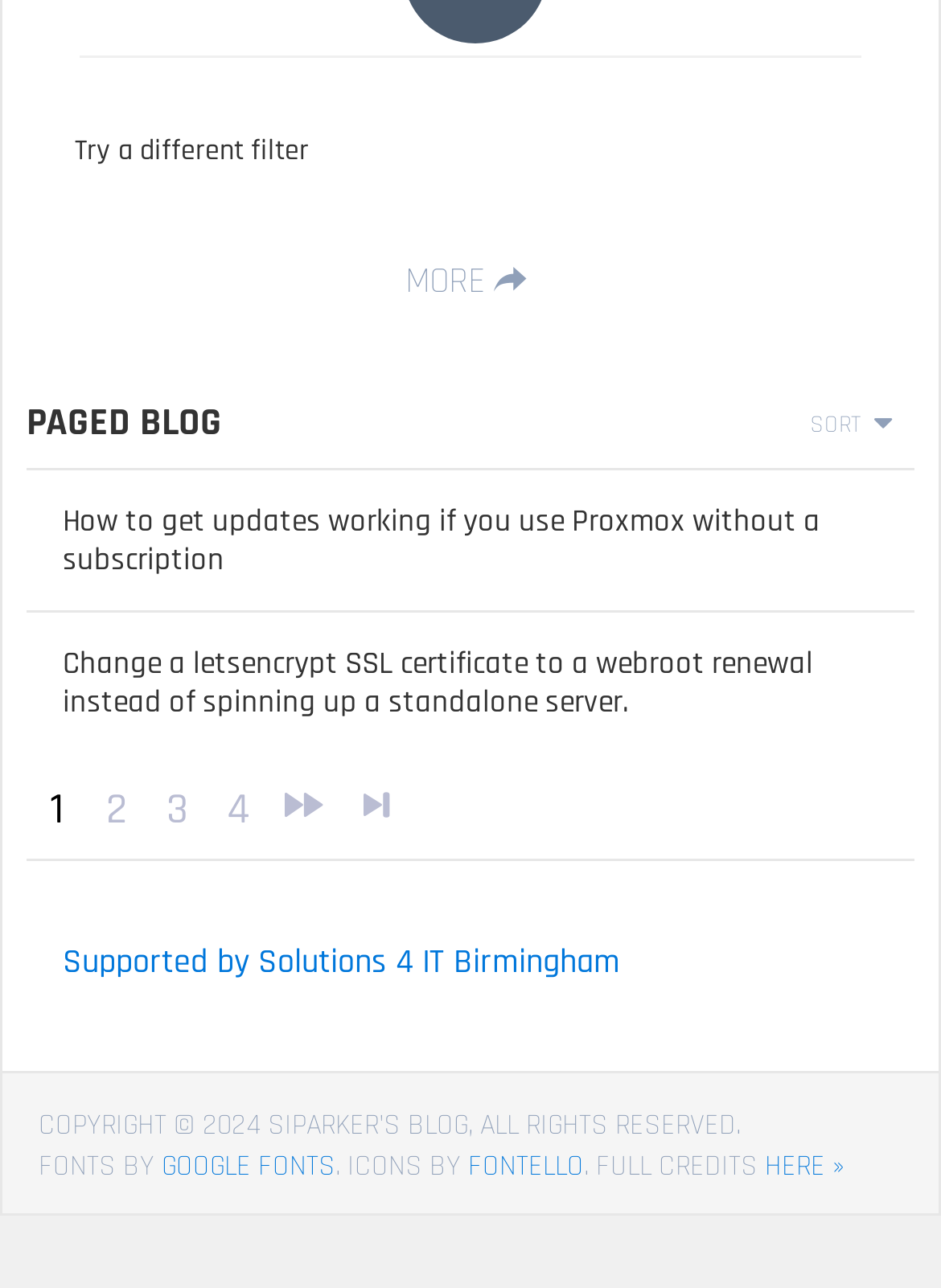Identify the bounding box coordinates of the part that should be clicked to carry out this instruction: "Visit 'GOOGLE FONTS'".

[0.172, 0.892, 0.356, 0.92]